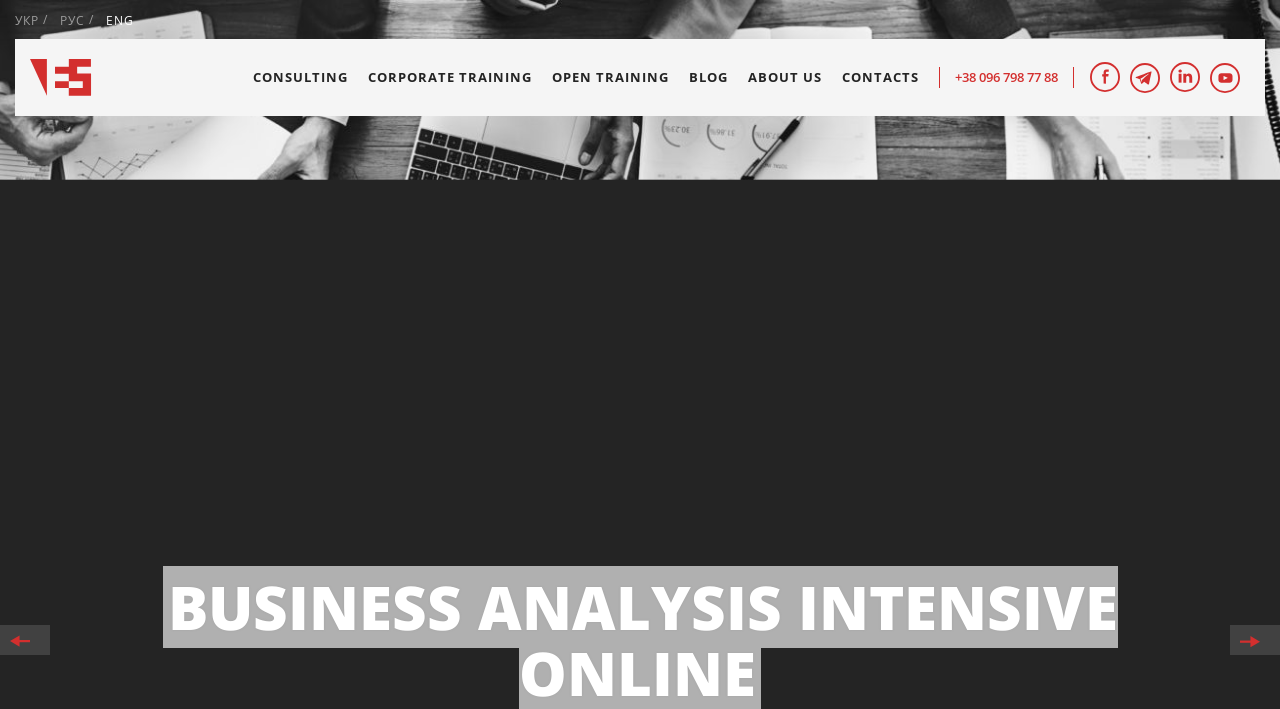Can you specify the bounding box coordinates of the area that needs to be clicked to fulfill the following instruction: "Read about corporate training"?

[0.28, 0.055, 0.423, 0.164]